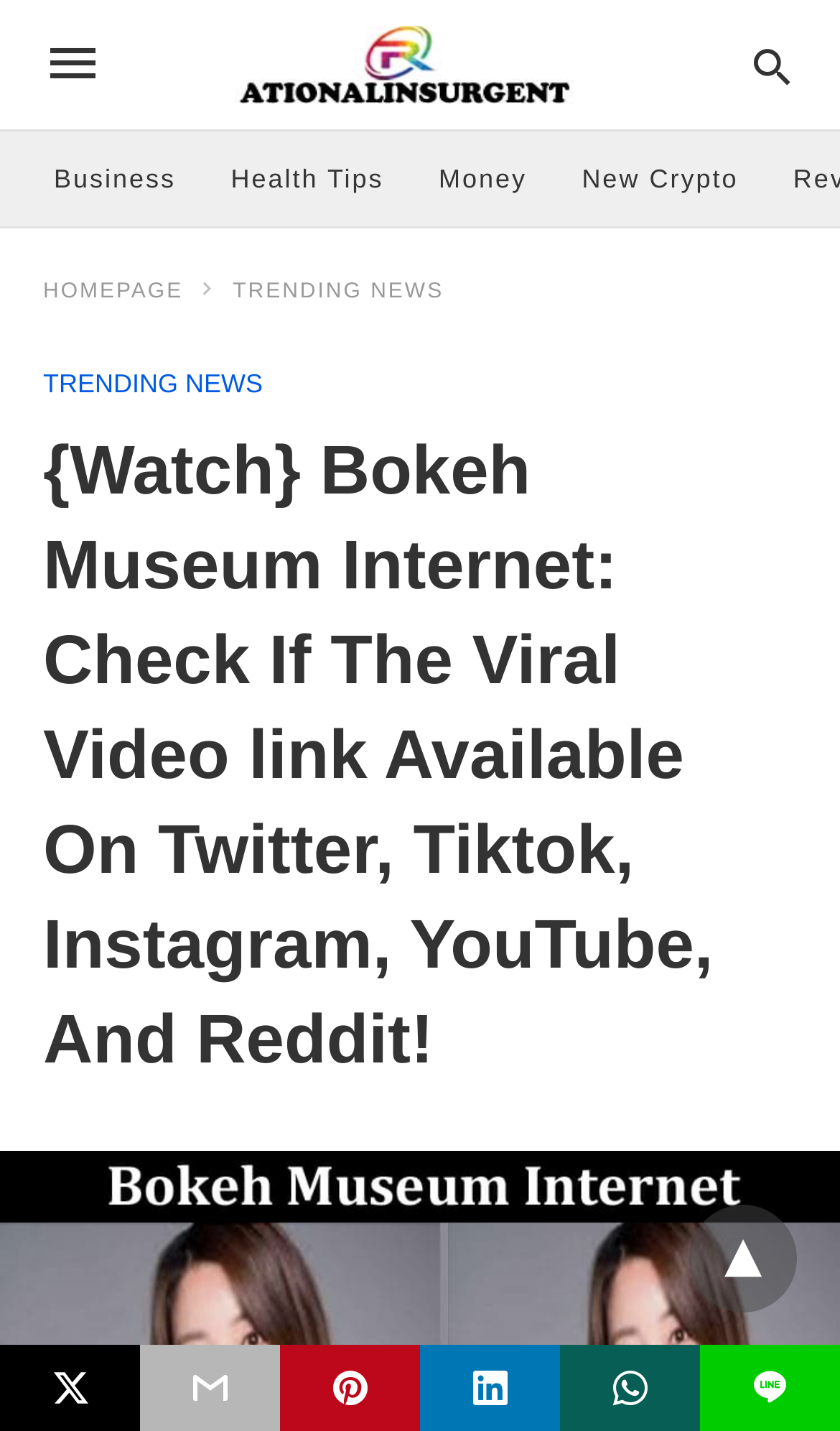By analyzing the image, answer the following question with a detailed response: How many icons are at the bottom of the webpage?

I looked at the bottom of the webpage and counted five icons, which are , , , , and L line.